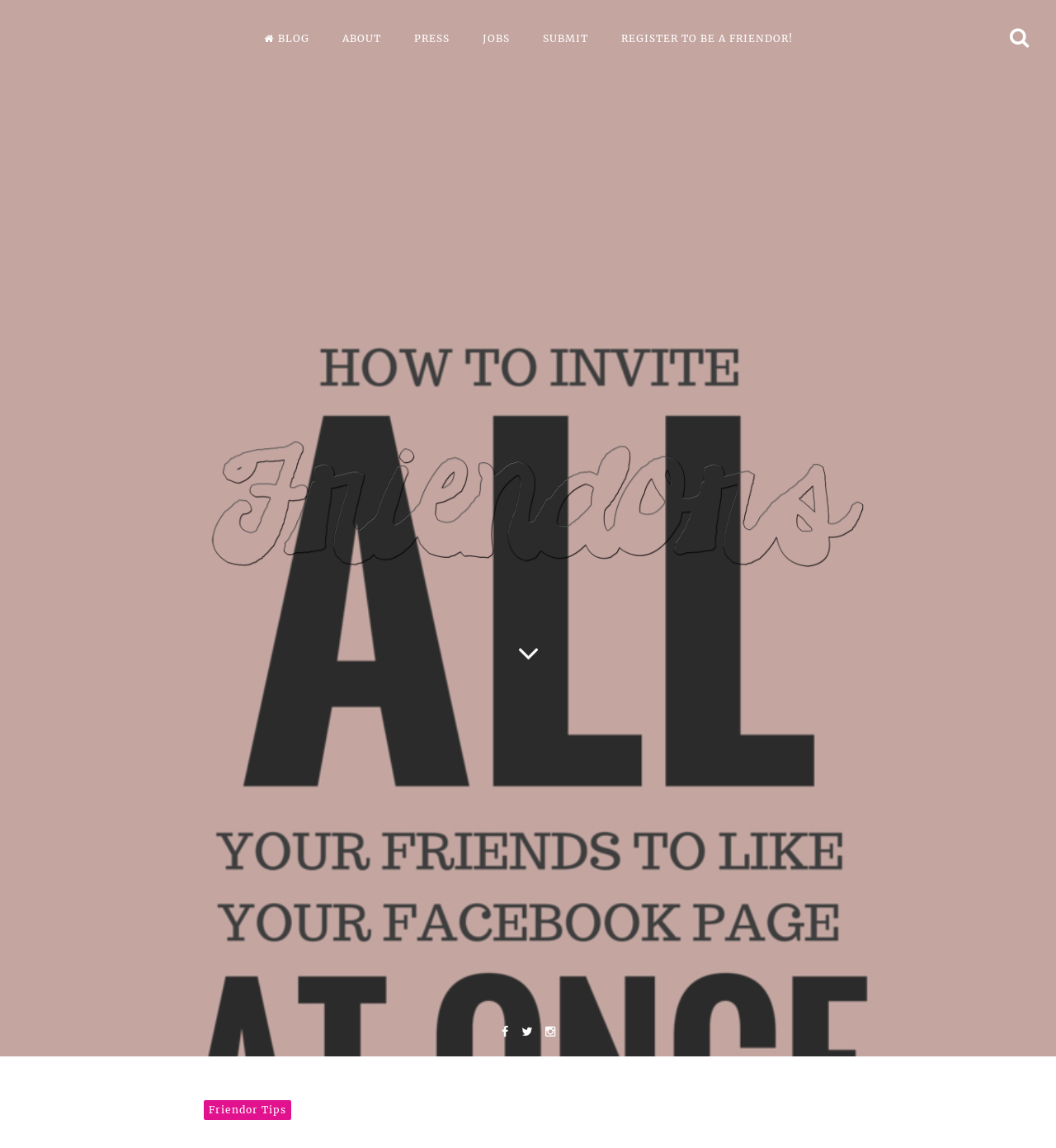Using the element description: "Friendor Tips", determine the bounding box coordinates. The coordinates should be in the format [left, top, right, bottom], with values between 0 and 1.

[0.193, 0.958, 0.276, 0.976]